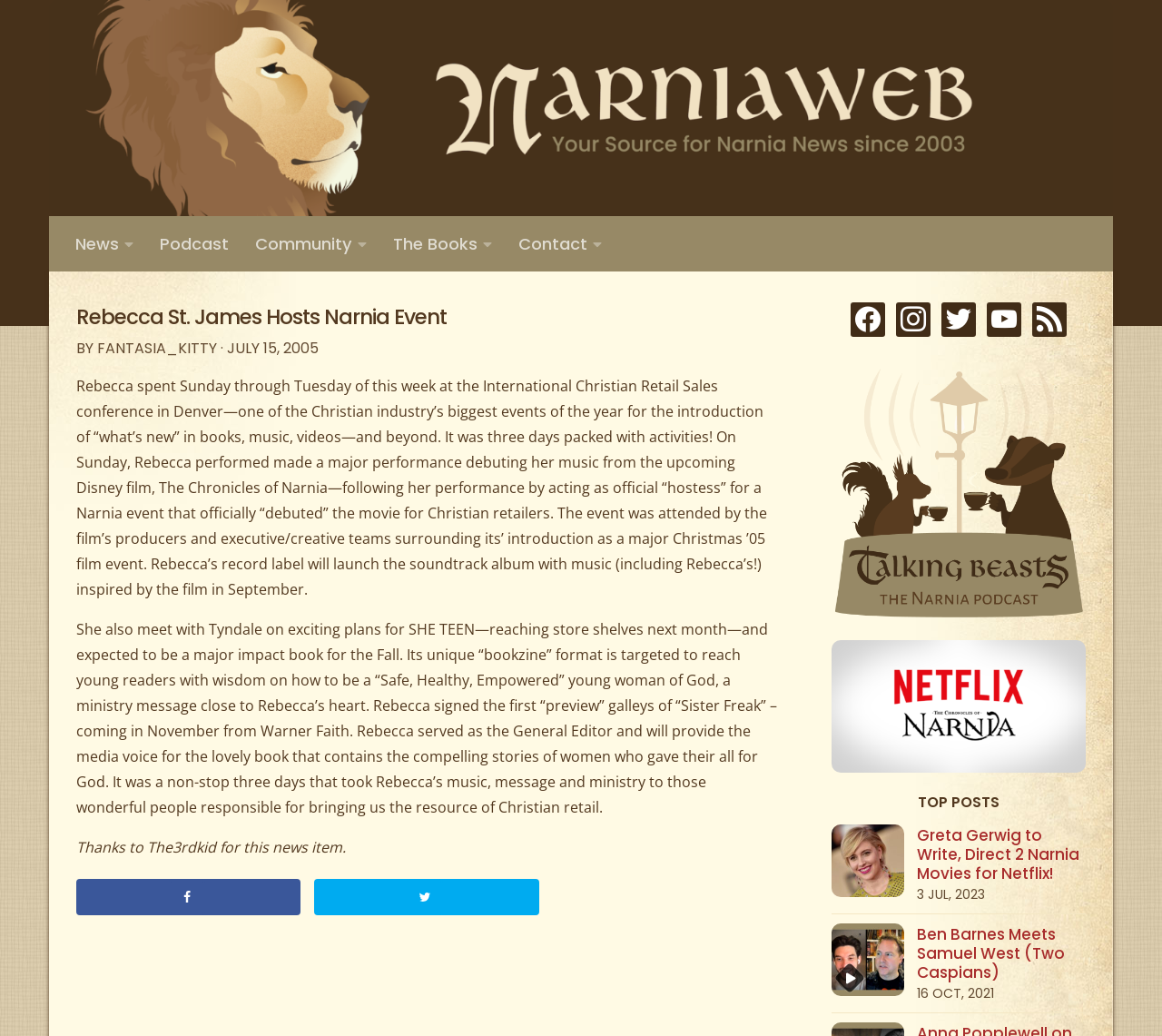Refer to the image and offer a detailed explanation in response to the question: What is the name of the film that Rebecca St. James' music is inspired by?

According to the article, Rebecca St. James performed music from the upcoming Disney film, The Chronicles of Narnia, at the International Christian Retail Sales conference.